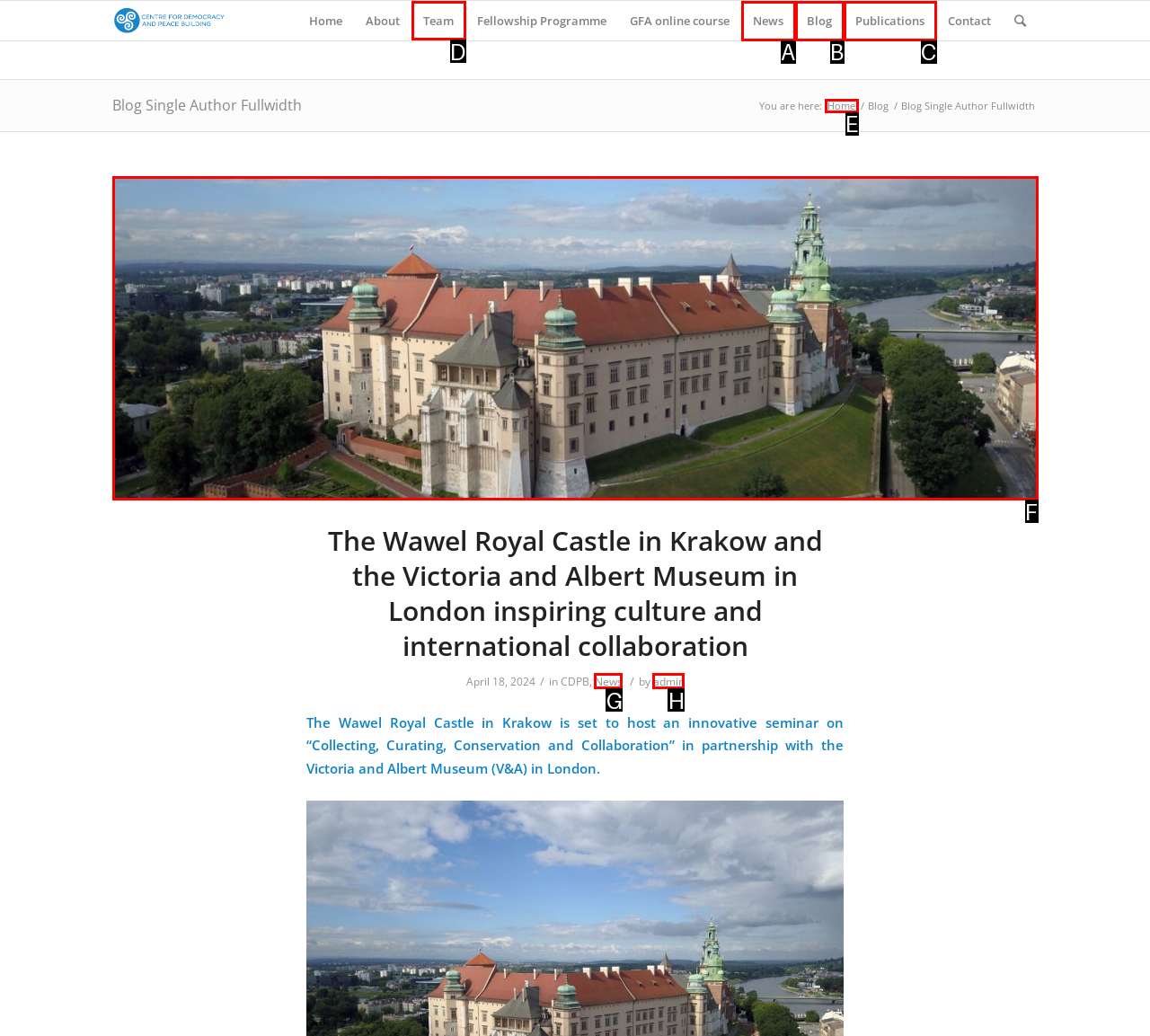Identify the letter of the option that should be selected to accomplish the following task: View Home page. Provide the letter directly.

None